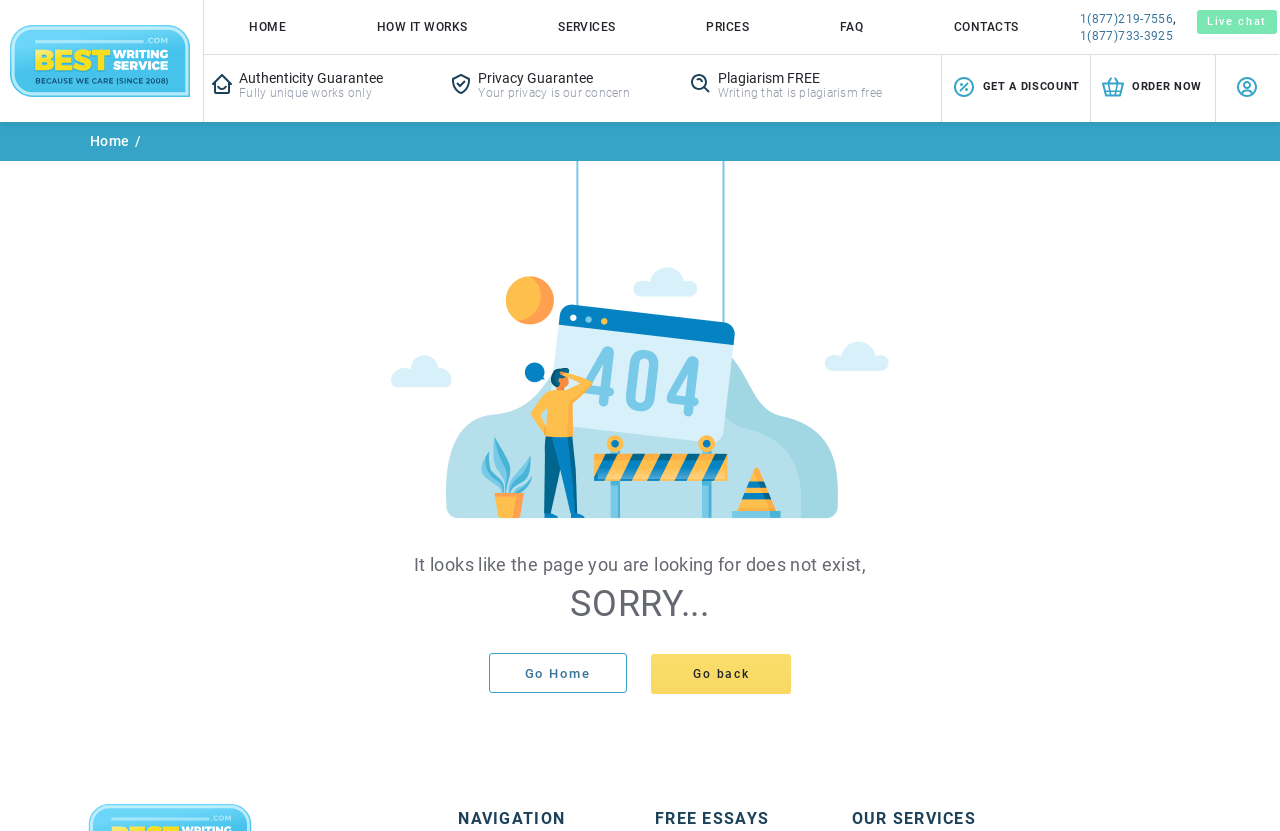What is the phone number on the top right?
Observe the image and answer the question with a one-word or short phrase response.

1(877)219-7556